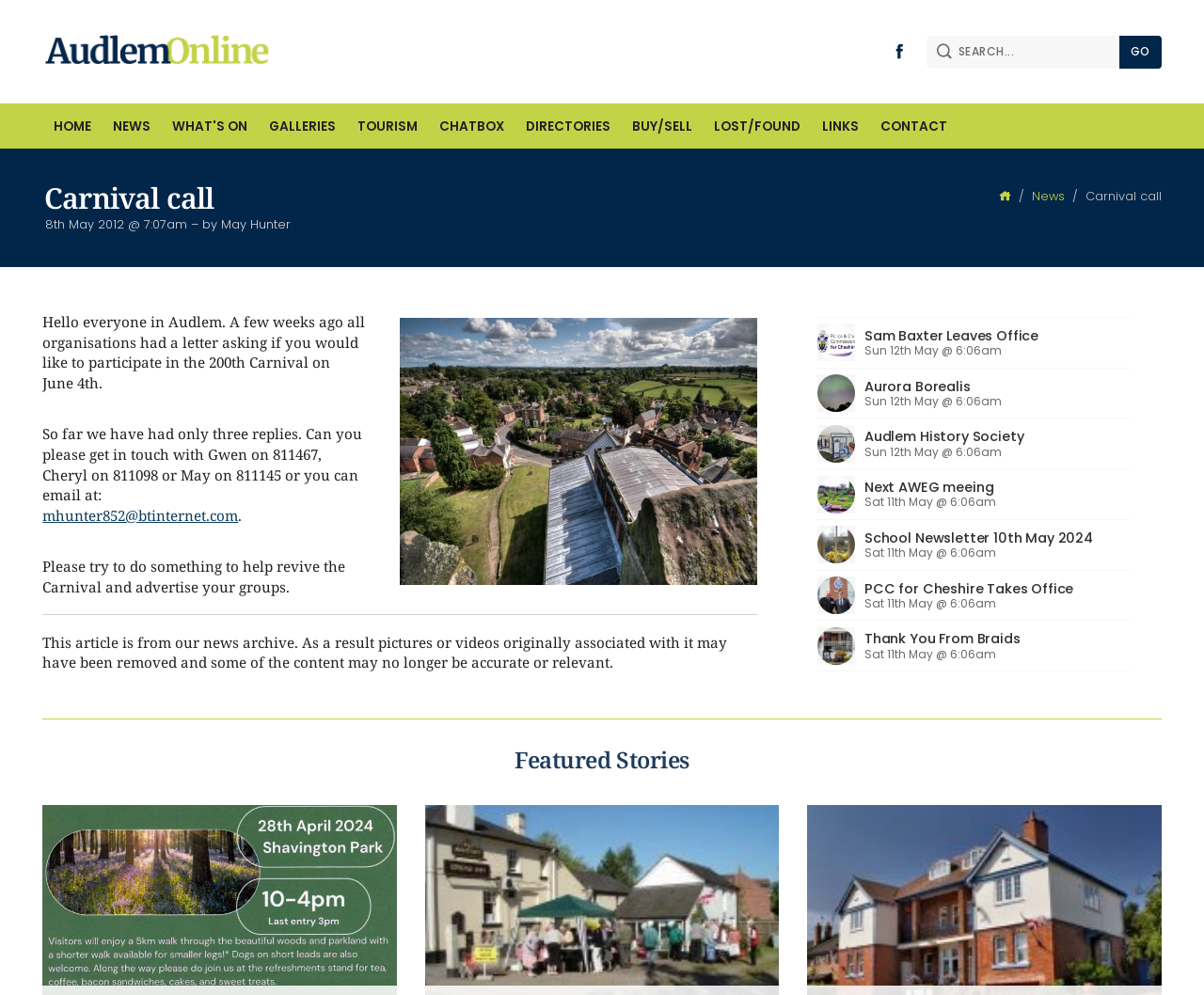Explain the webpage's design and content in an elaborate manner.

The webpage is titled "AudlemOnline - Articles" and appears to be a news or community website. At the top, there is a search bar with a "GO" button to the right, and a Facebook page link to the left. Below this, there is a navigation menu with links to various sections of the website, including "HOME", "NEWS", "WHAT'S ON", and others.

The main content of the page is a series of news articles or posts, each with a title, date, and brief summary. The articles are arranged in a vertical list, with the most recent ones at the top. Each article has a corresponding image to the left of the text. The images are relatively small, and the text is in a standard font size.

The first article is titled "Carnival call" and has a brief summary of a call to action for organizations to participate in the 200th Carnival on June 4th. The article is followed by several other news posts, each with a similar format.

Below the list of articles, there is a horizontal separator line, and then a message indicating that the articles are from the news archive and may no longer be accurate or relevant.

Finally, there is a heading titled "Featured Stories" with a link to more featured stories.